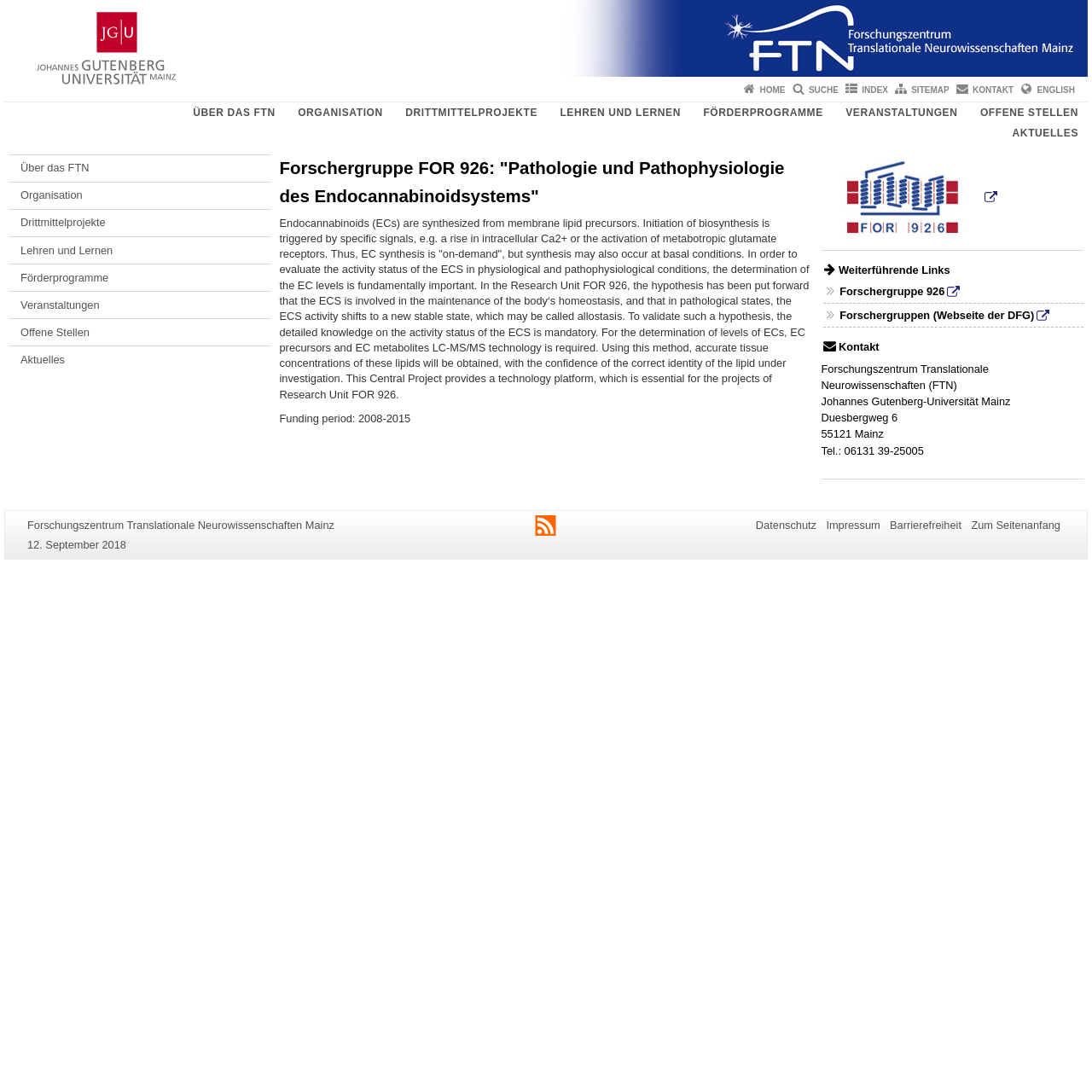Determine the bounding box coordinates of the element's region needed to click to follow the instruction: "Contact the Forschungszentrum Translationale Neurowissenschaften Mainz". Provide these coordinates as four float numbers between 0 and 1, formatted as [left, top, right, bottom].

[0.752, 0.332, 0.905, 0.358]